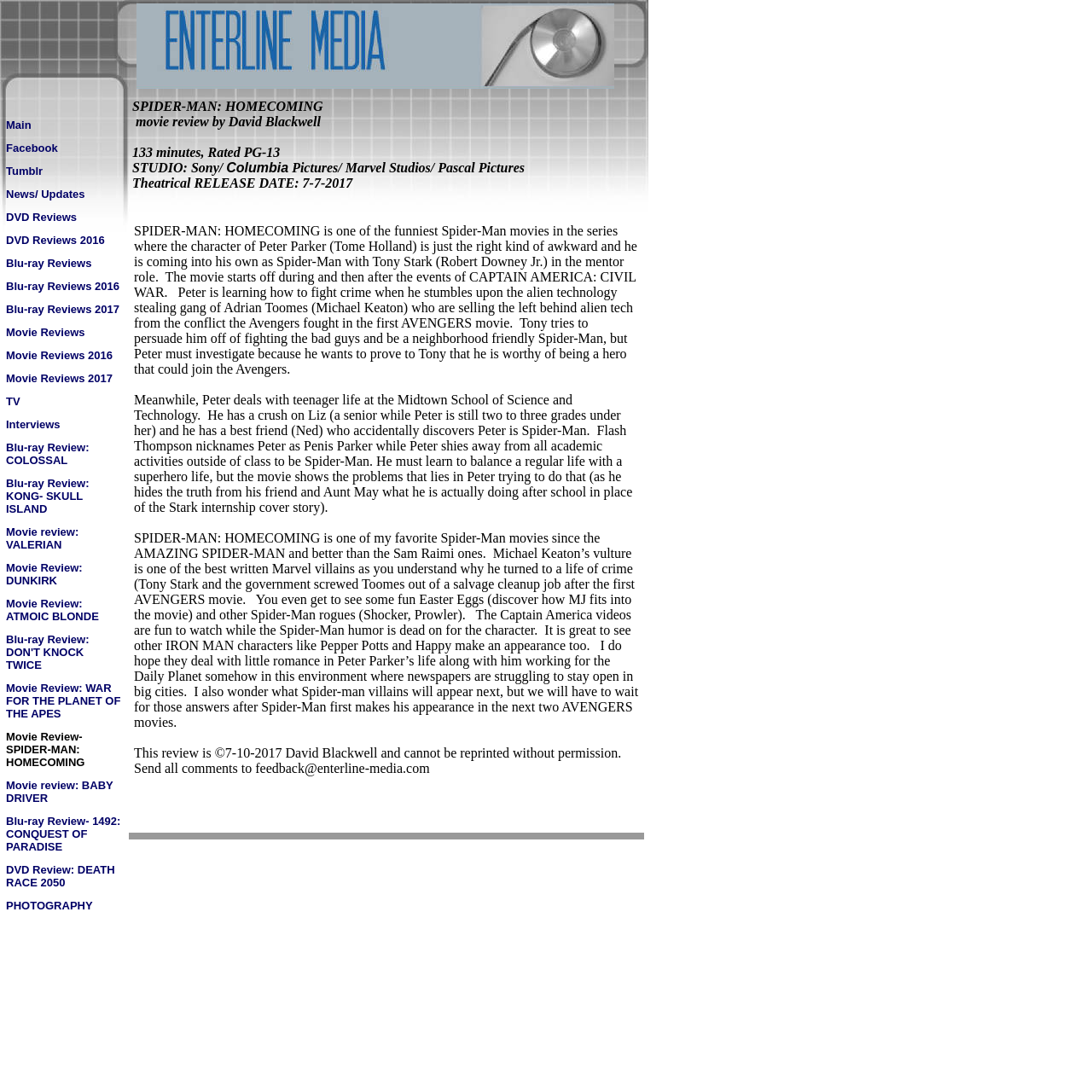Elaborate on the webpage's design and content in a detailed caption.

This webpage is a movie review page, specifically for the movie "SPIDER-MAN: HOMECOMING". At the top, there is a logo image on the left side, and a table with multiple rows and columns on the right side. The table contains various links to different sections of the website, including "Main", "Facebook", "Tumblr", "News/ Updates", "DVD Reviews", "Blu-ray Reviews", "Movie Reviews", and "TV". 

Below the top section, there is a main content area that takes up most of the page. This area is divided into multiple sections, each containing a table with rows and columns. The tables contain links to various movie reviews, including "Blu-ray Review: COLOSSAL", "Blu-ray Review: KONG- SKULL ISLAND", and "Movie review: VALERIAN". There are also links to reviews from specific years, such as "DVD Reviews 2016", "Blu-ray Reviews 2016", "Movie Reviews 2016", and "Movie Reviews 2017". 

The overall layout of the page is organized, with clear headings and concise text. The use of tables and links makes it easy to navigate and find specific reviews.